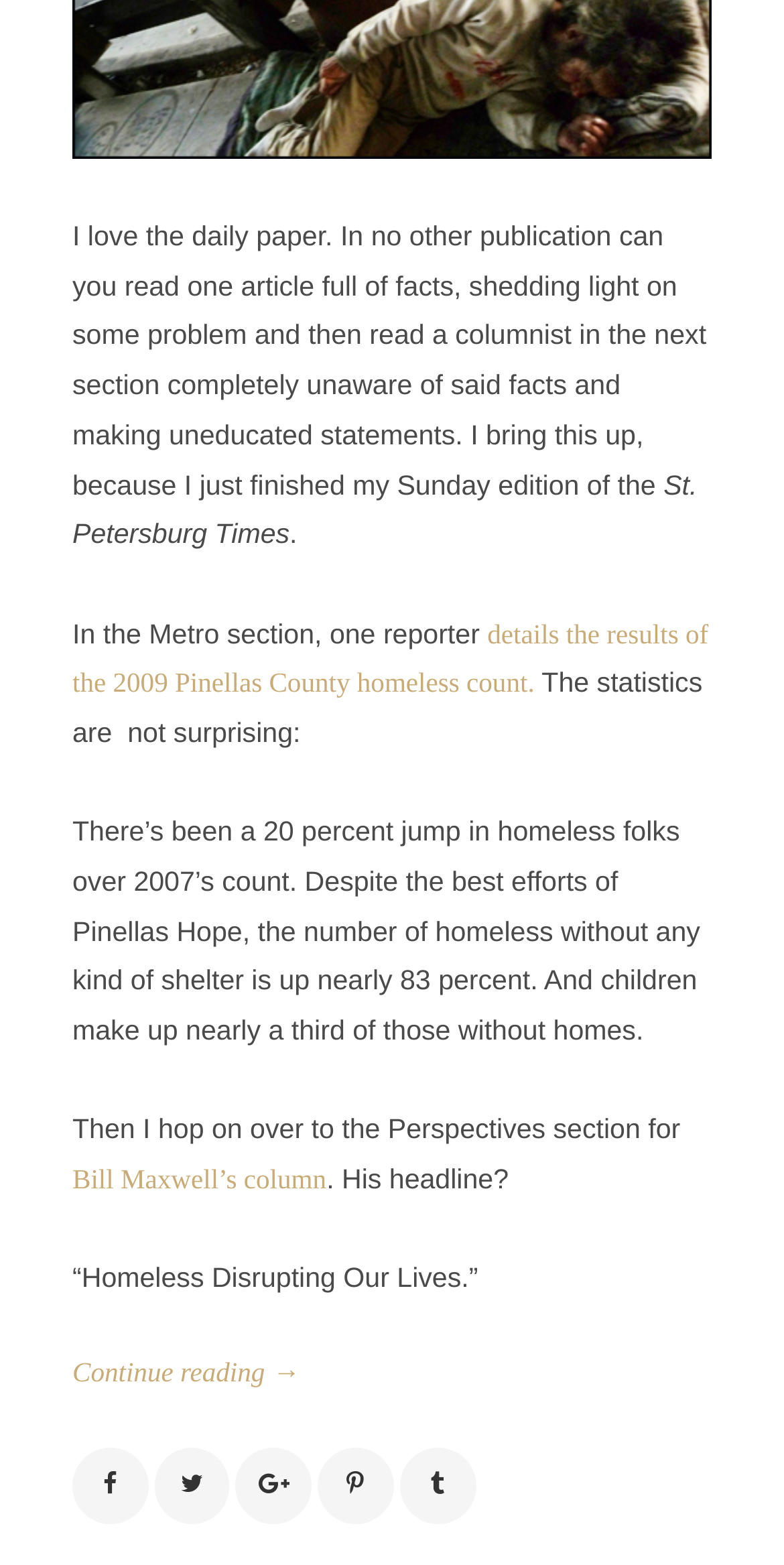Please find the bounding box coordinates of the element that must be clicked to perform the given instruction: "share on social media". The coordinates should be four float numbers from 0 to 1, i.e., [left, top, right, bottom].

[0.51, 0.925, 0.606, 0.973]